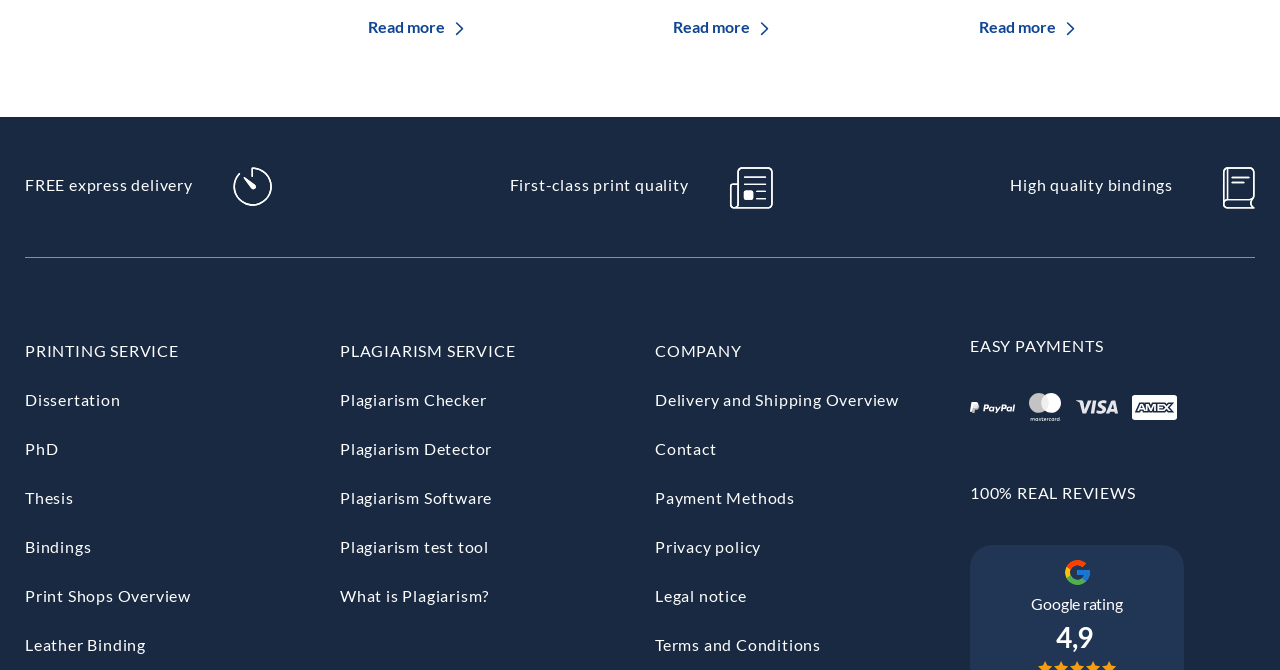Provide the bounding box coordinates for the UI element that is described by this text: "Plagiarism test tool". The coordinates should be in the form of four float numbers between 0 and 1: [left, top, right, bottom].

[0.266, 0.802, 0.382, 0.83]